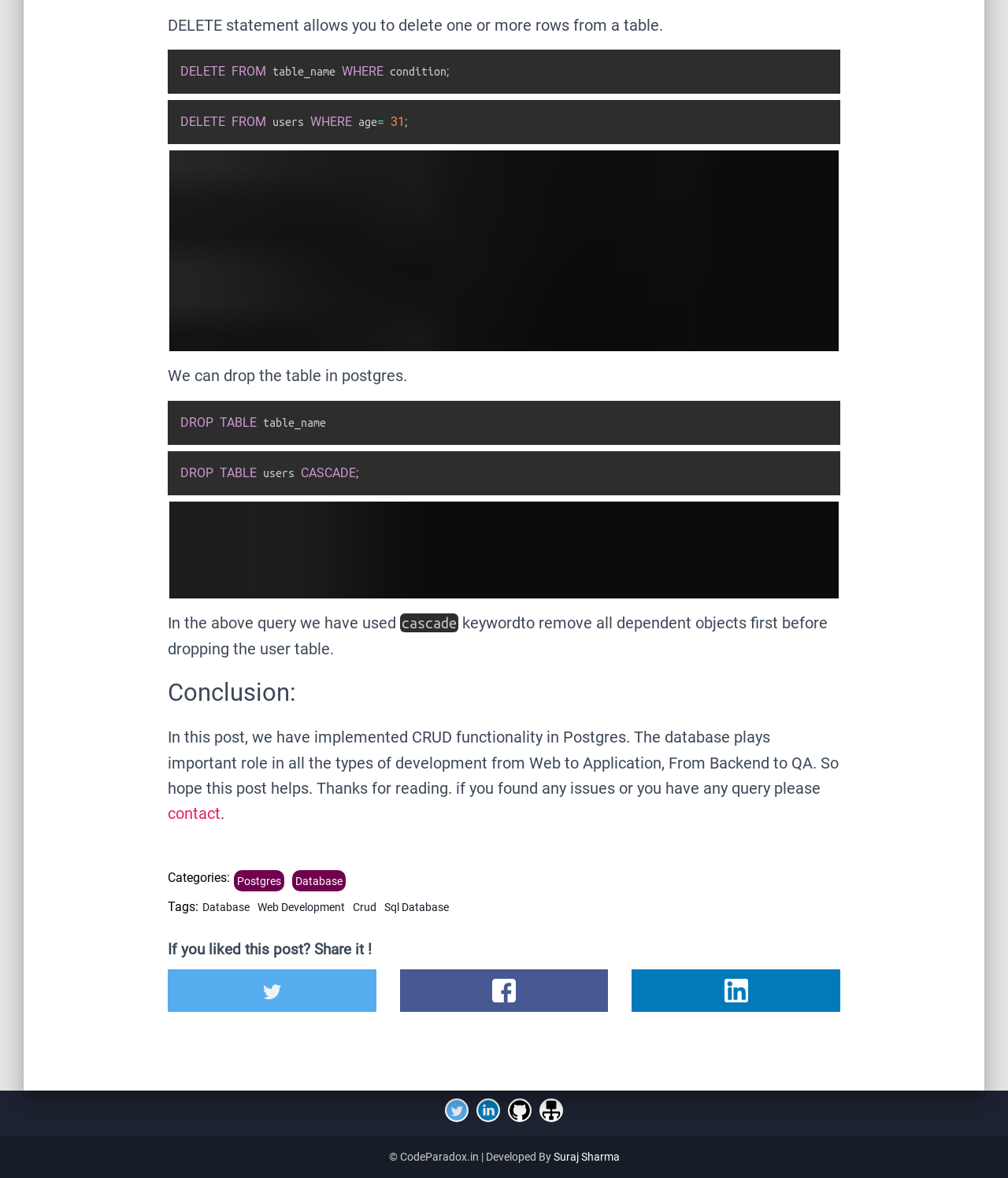What is the name of the website?
From the details in the image, provide a complete and detailed answer to the question.

The name of the website is CodeParadox.in, which is mentioned at the bottom of the webpage in the copyright section.